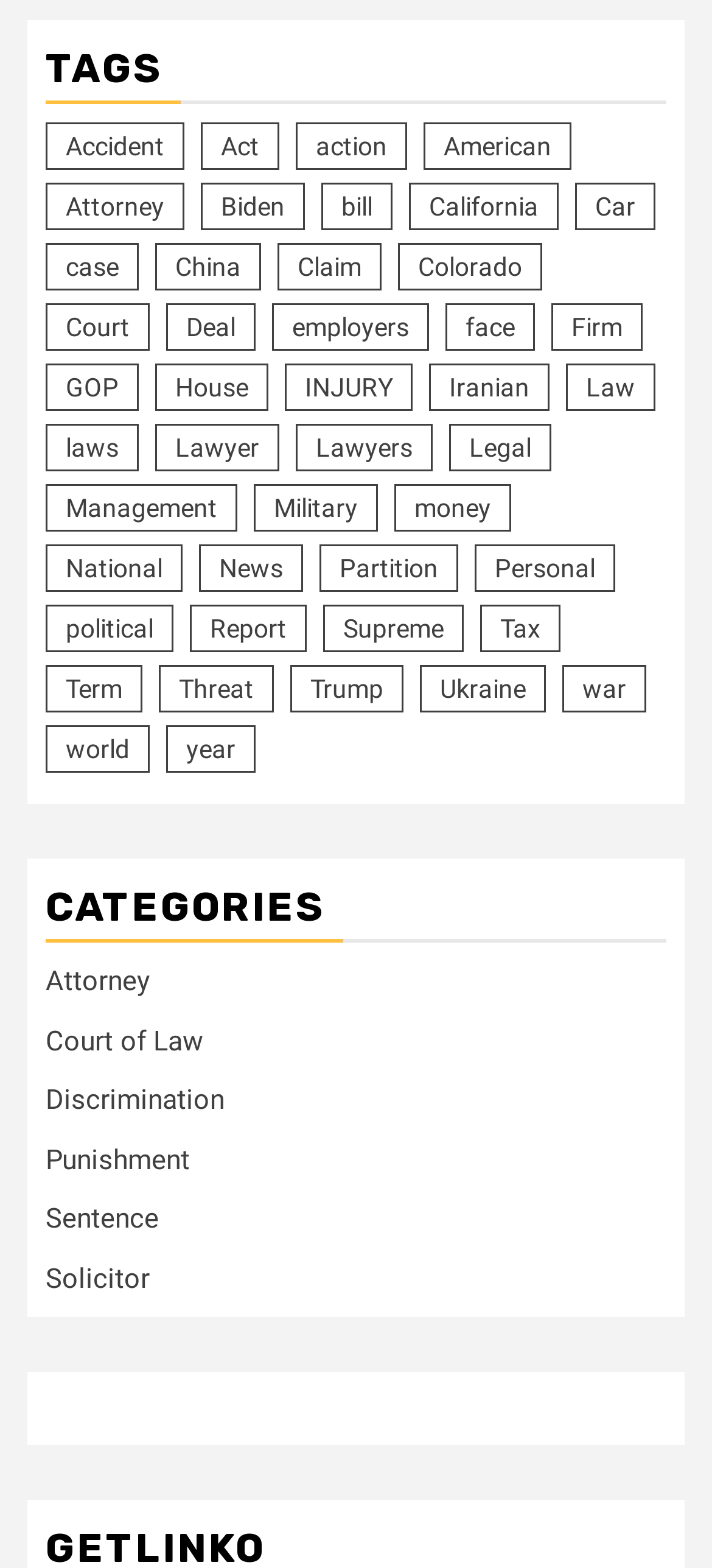Please find the bounding box coordinates (top-left x, top-left y, bottom-right x, bottom-right y) in the screenshot for the UI element described as follows: Punishment

[0.064, 0.729, 0.267, 0.75]